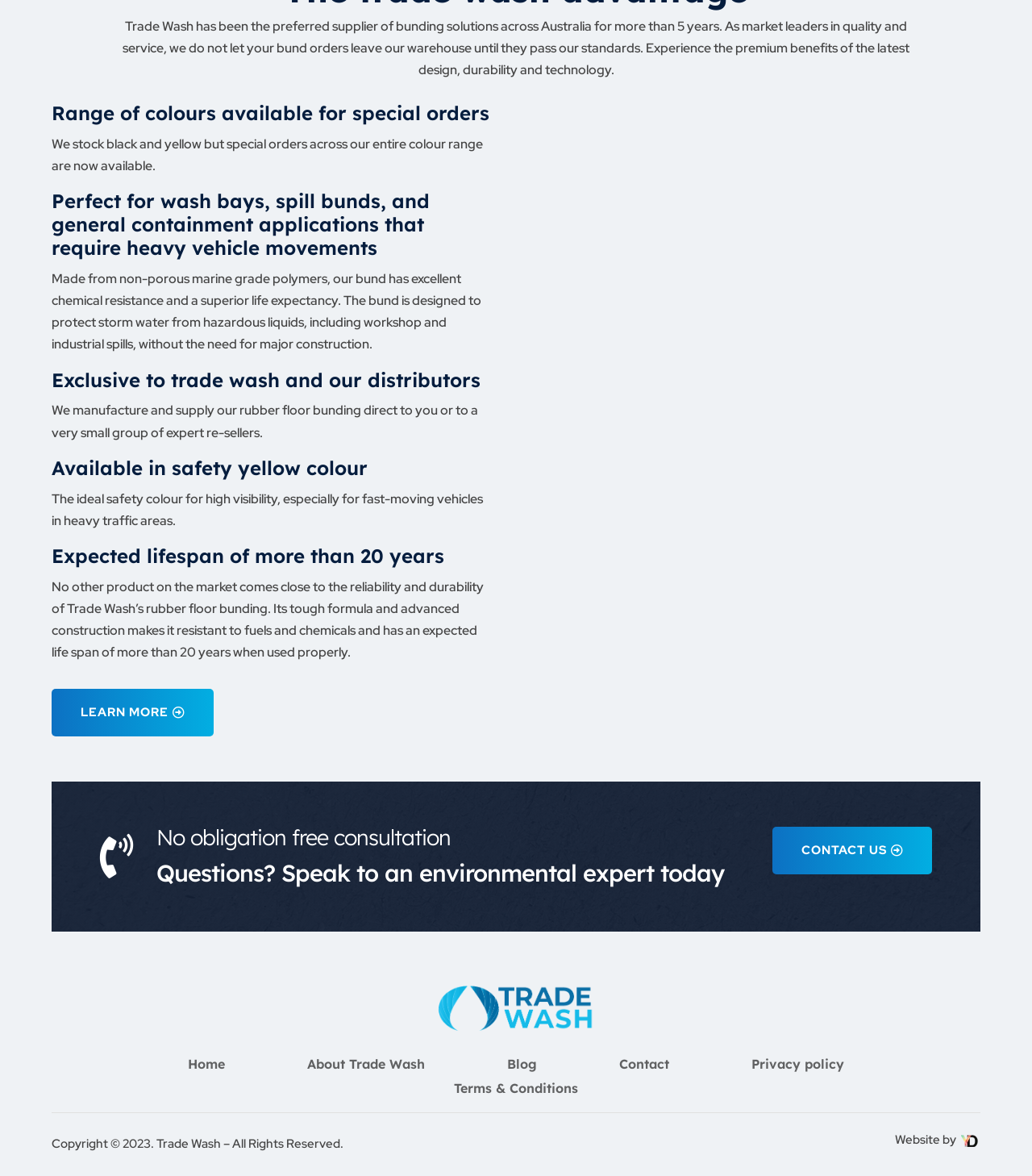What is the expected lifespan of Trade Wash's rubber floor bunding?
Please give a detailed and elaborate answer to the question.

According to the webpage, the expected lifespan of Trade Wash's rubber floor bunding is more than 20 years when used properly, which is a testament to its reliability and durability.